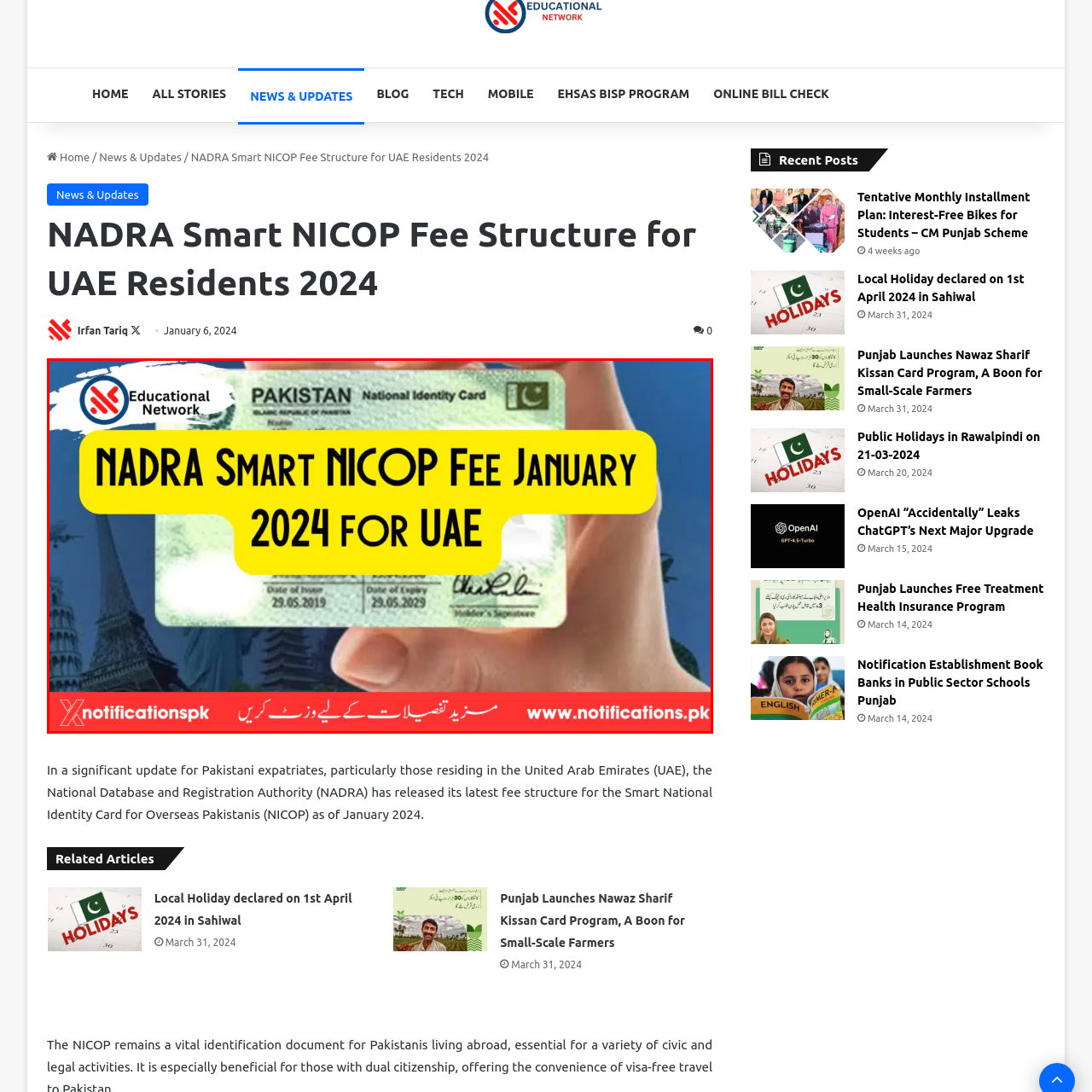Carefully scrutinize the image within the red border and generate a detailed answer to the following query, basing your response on the visual content:
Where is the card designed for?

The card is designed for overseas Pakistanis, particularly those residing in the United Arab Emirates, as indicated by the subtle visuals of notable landmarks in the background.